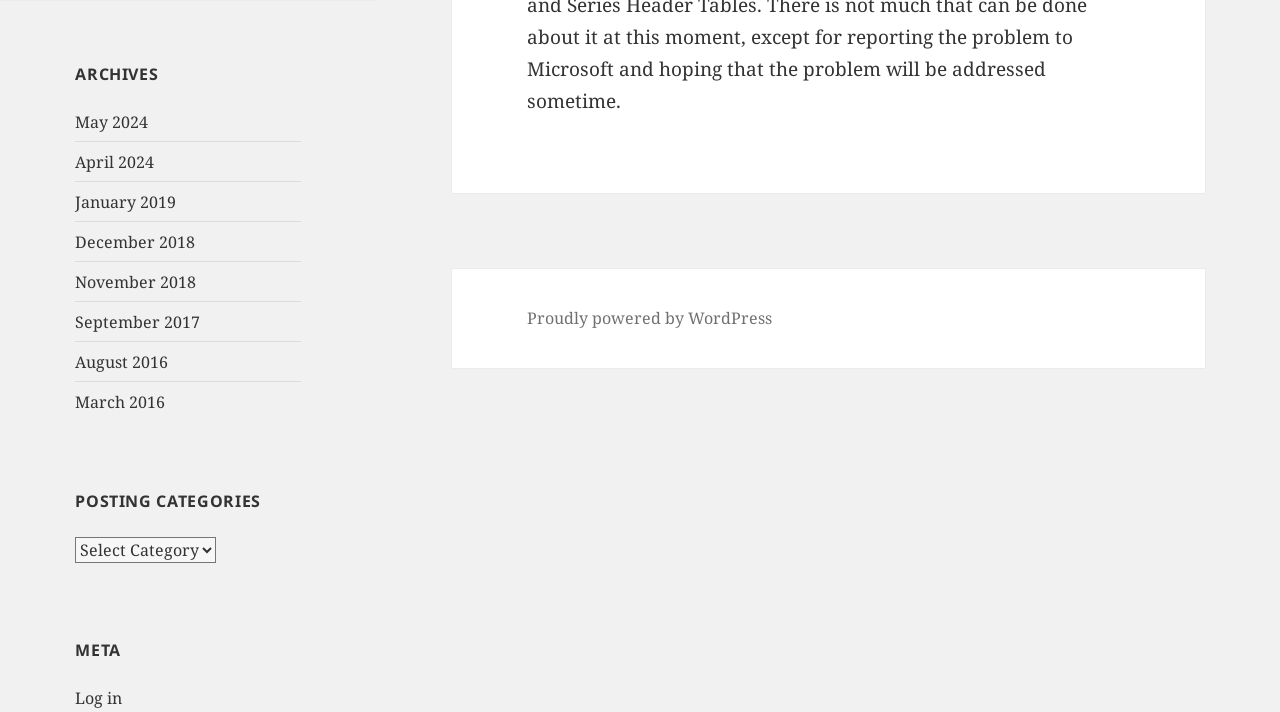How many links are there in the 'ARCHIVES' section?
Kindly offer a detailed explanation using the data available in the image.

I counted the number of link elements under the 'ARCHIVES' heading and found 8 links, each representing a different month and year.